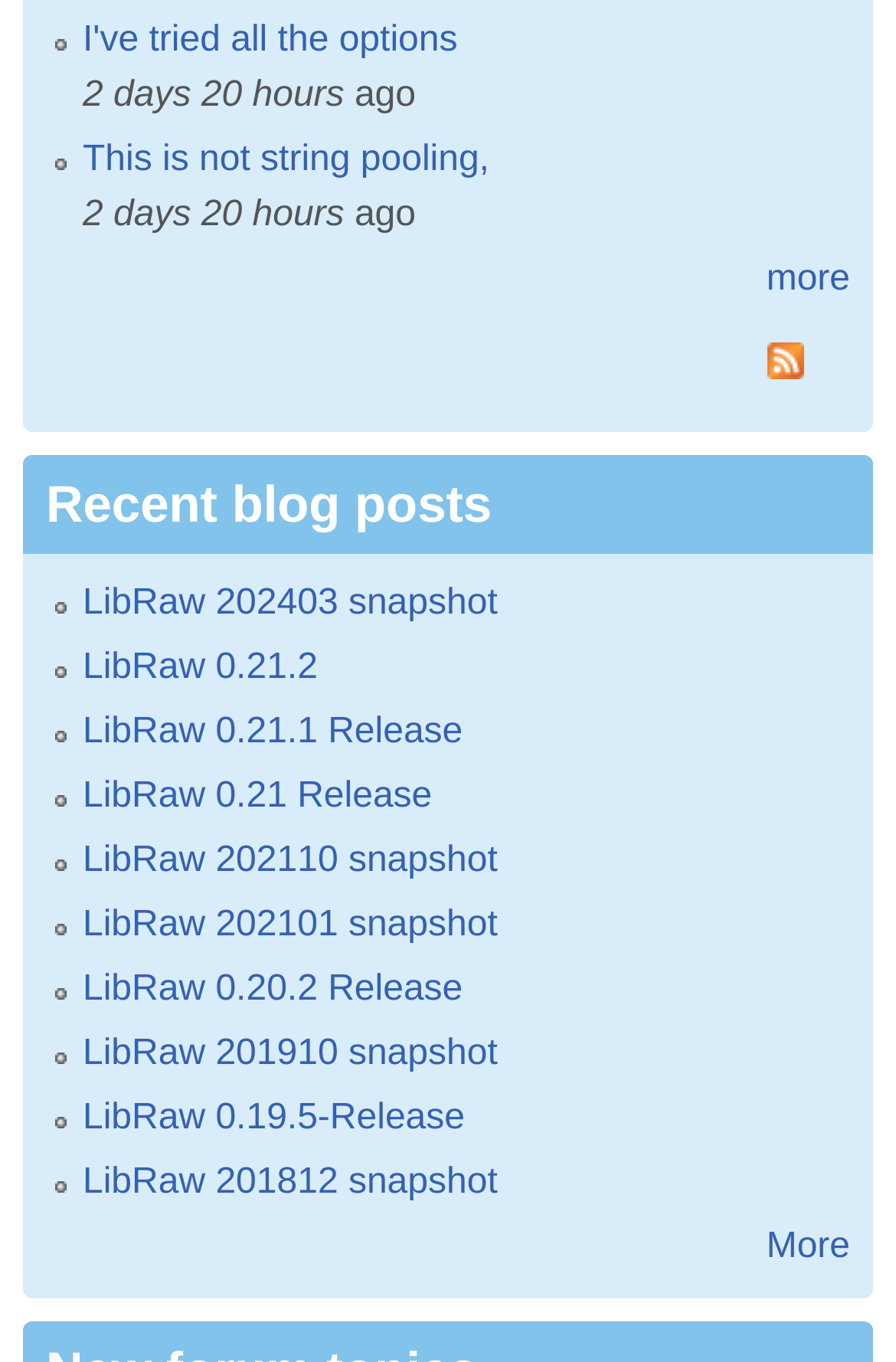Provide the bounding box coordinates of the section that needs to be clicked to accomplish the following instruction: "Read LibRaw 202403 snapshot blog post."

[0.092, 0.429, 0.555, 0.457]